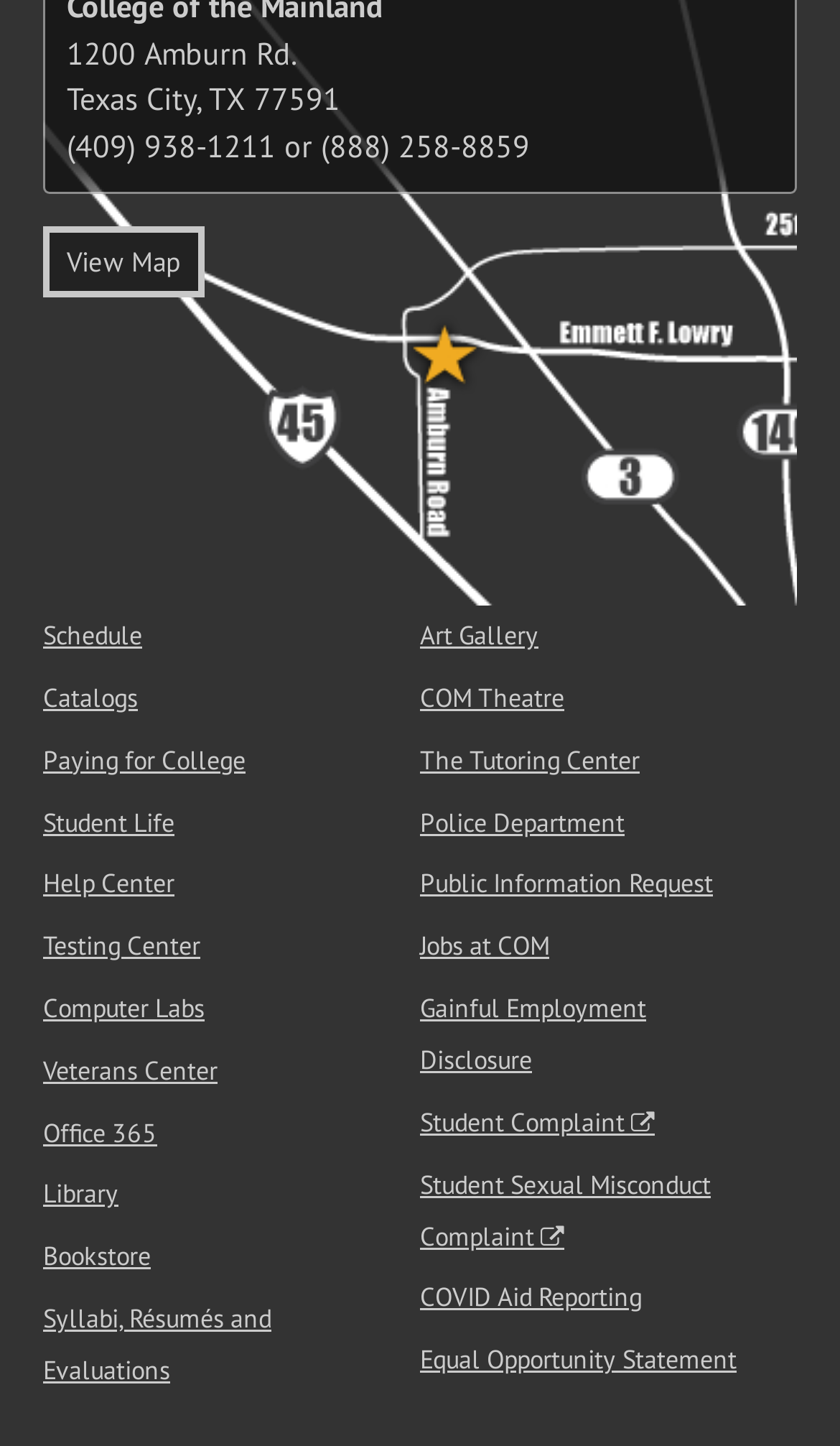Determine the bounding box coordinates of the section to be clicked to follow the instruction: "Schedule an appointment". The coordinates should be given as four float numbers between 0 and 1, formatted as [left, top, right, bottom].

[0.051, 0.428, 0.169, 0.45]